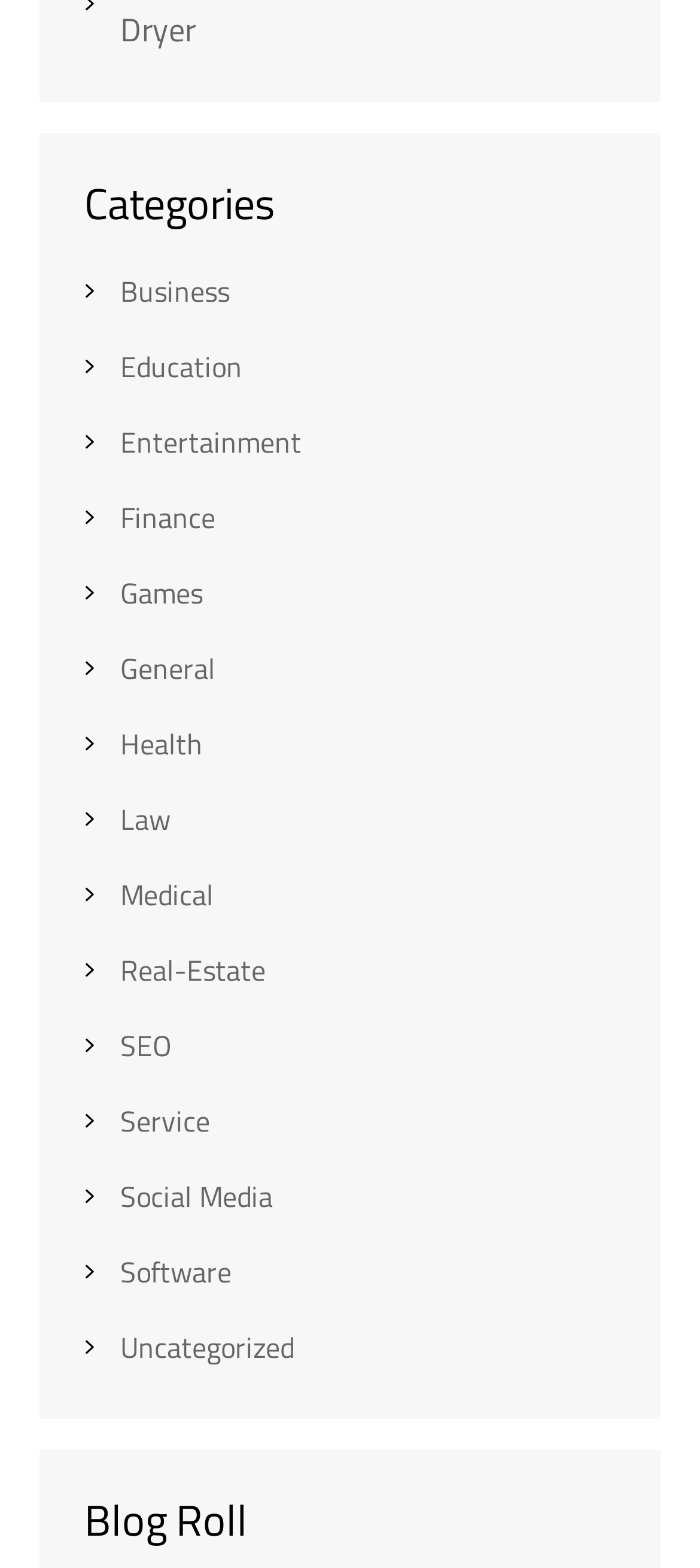Determine the bounding box coordinates for the area that needs to be clicked to fulfill this task: "View Entertainment links". The coordinates must be given as four float numbers between 0 and 1, i.e., [left, top, right, bottom].

[0.172, 0.268, 0.431, 0.296]